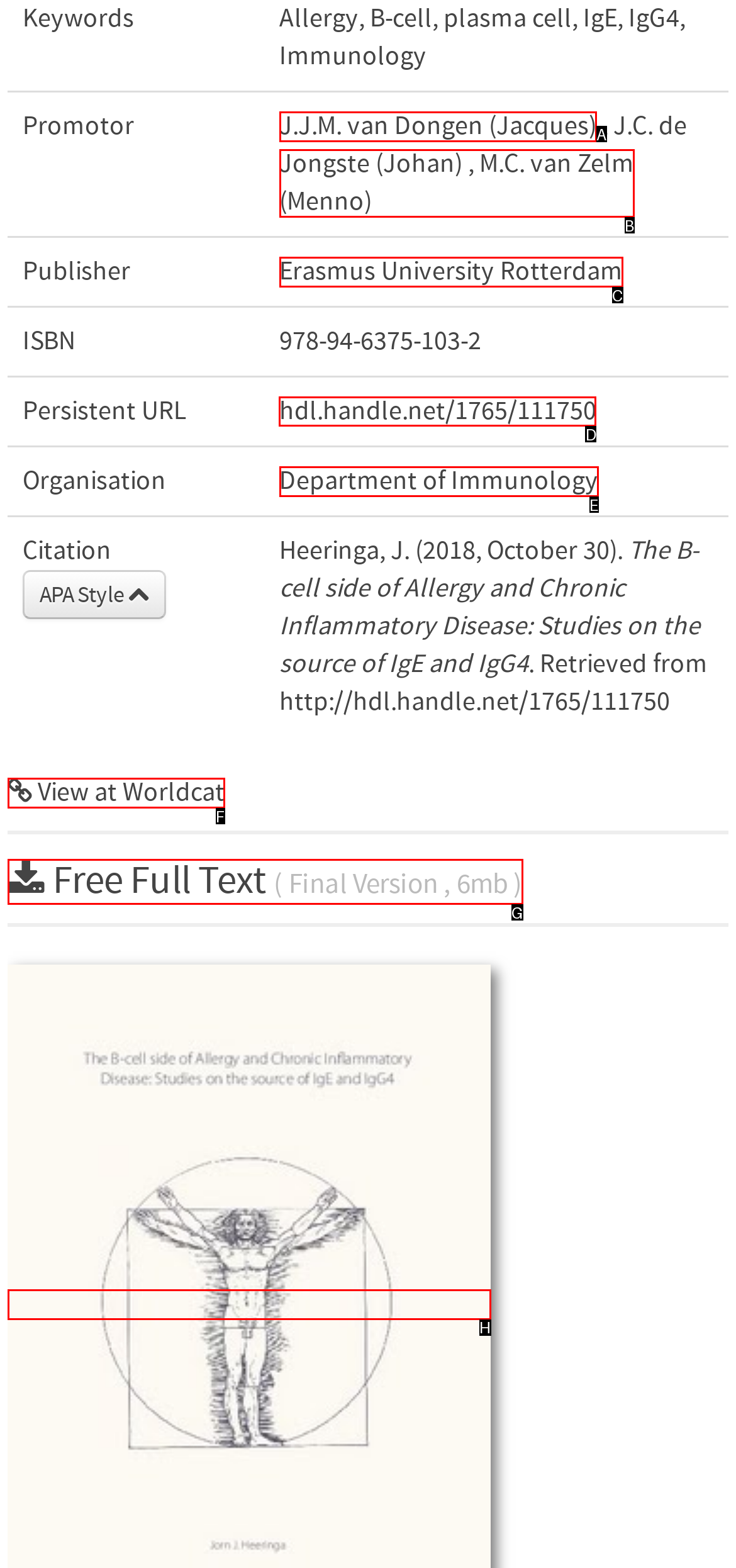Select the appropriate HTML element that needs to be clicked to finish the task: Access persistent URL
Reply with the letter of the chosen option.

D